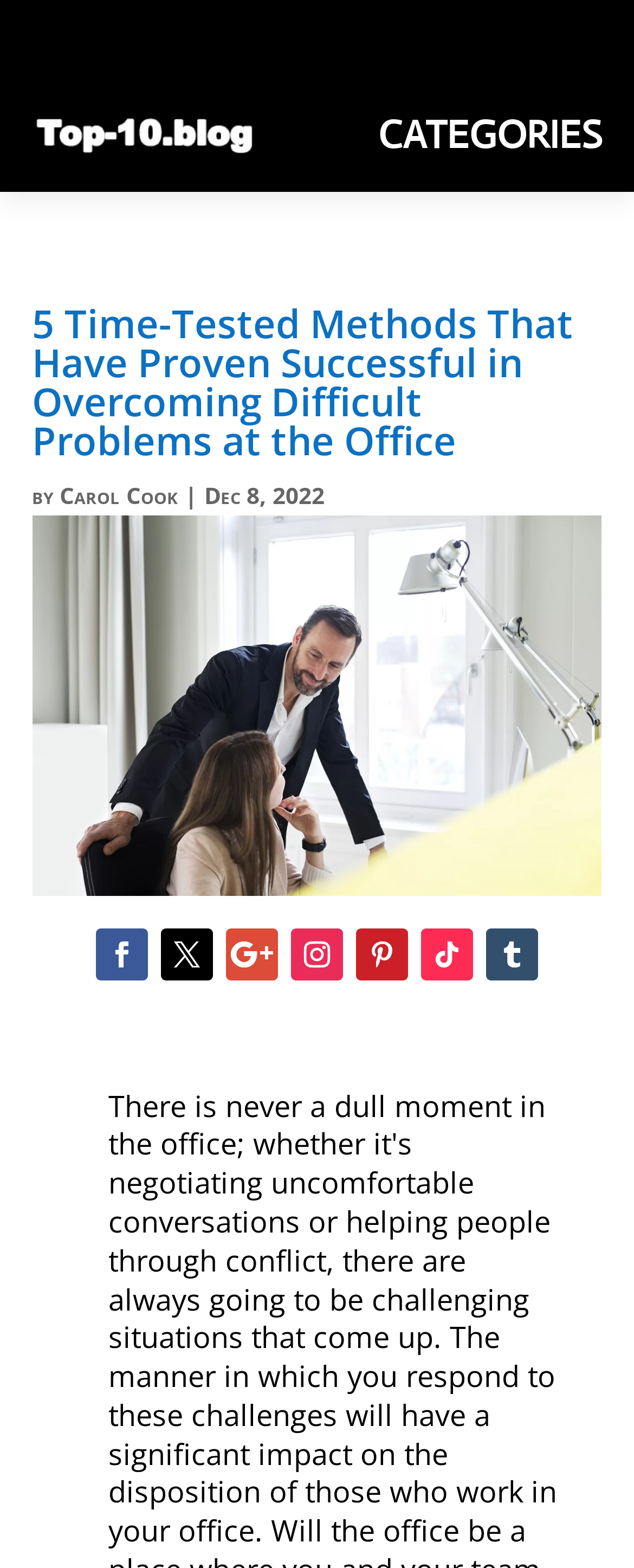Reply to the question below using a single word or brief phrase:
Who is the author of the article?

Carol Cook